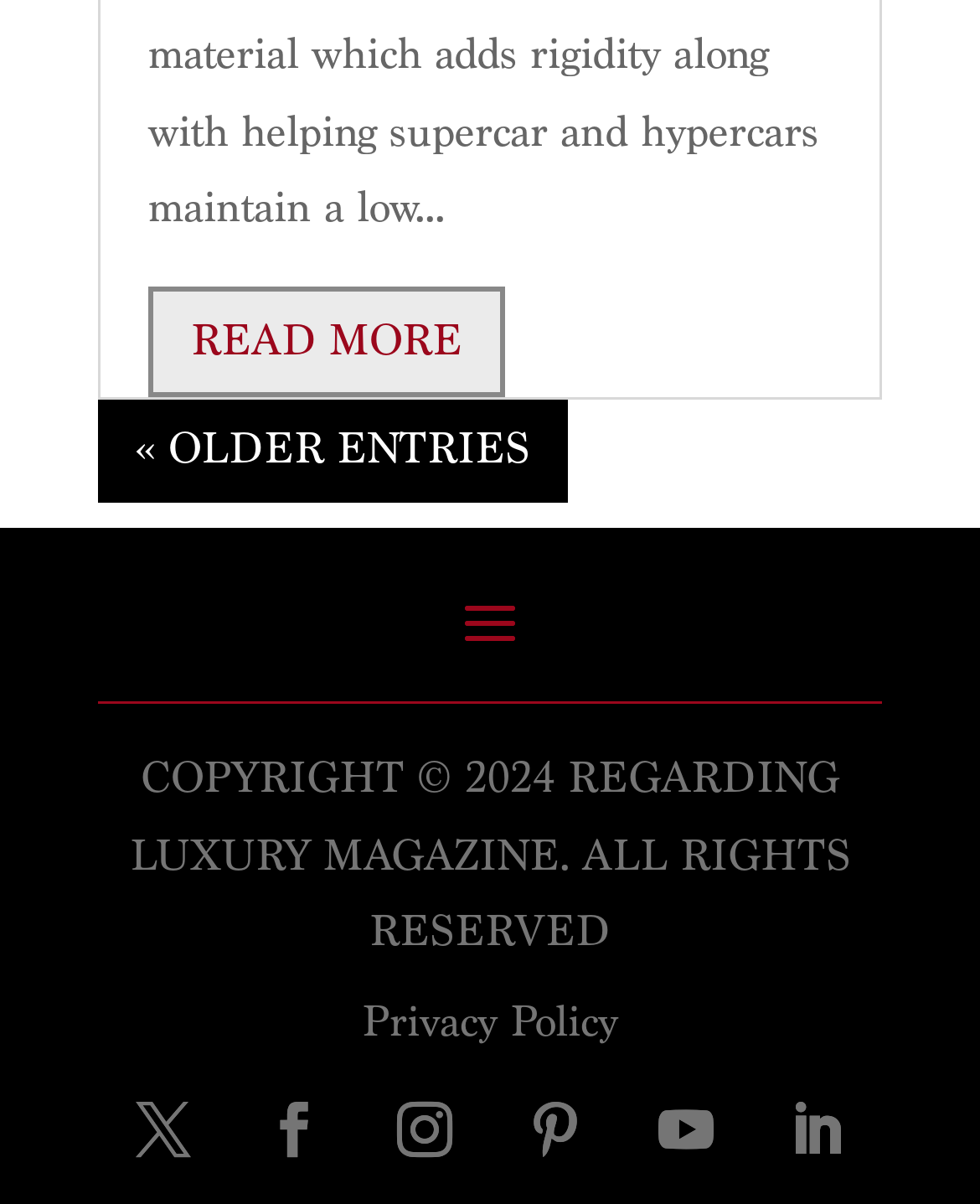Using the given description, provide the bounding box coordinates formatted as (top-left x, top-left y, bottom-right x, bottom-right y), with all values being floating point numbers between 0 and 1. Description: « Older Entries

[0.1, 0.333, 0.579, 0.418]